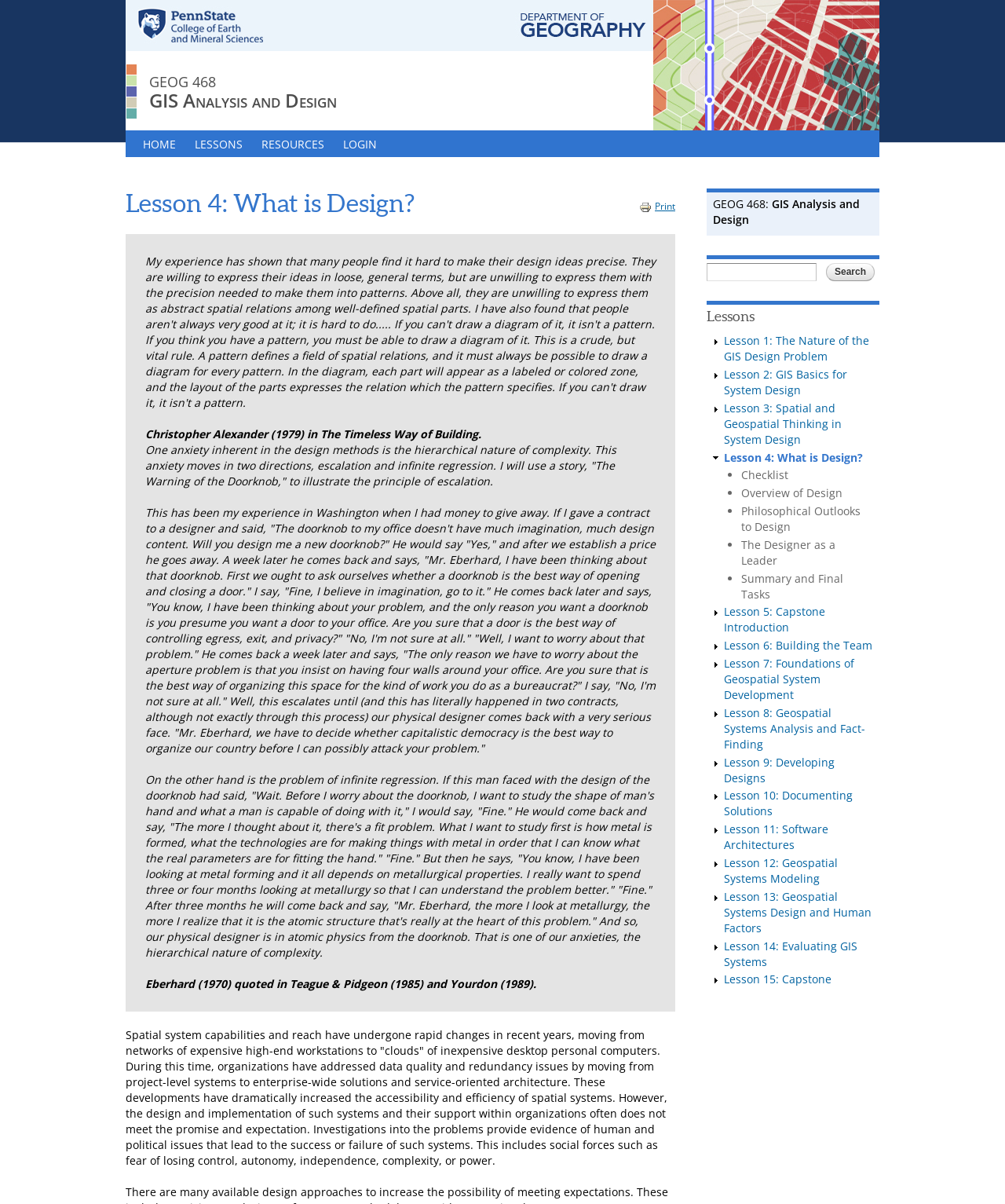Analyze the image and provide a detailed answer to the question: What is the course name?

The course name can be found in the top-left corner of the webpage, where it is written 'GEOG 468 GIS Analysis and Design'.